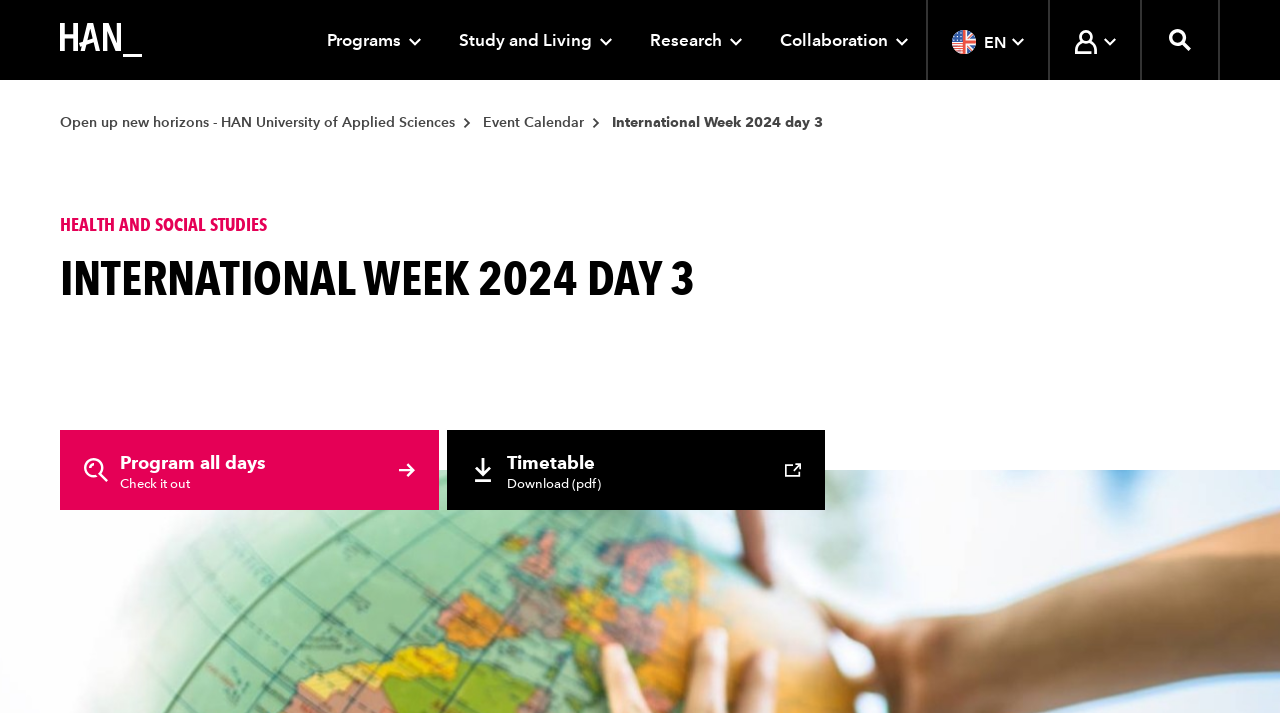Kindly respond to the following question with a single word or a brief phrase: 
What is the logo of the university?

Logo HAN